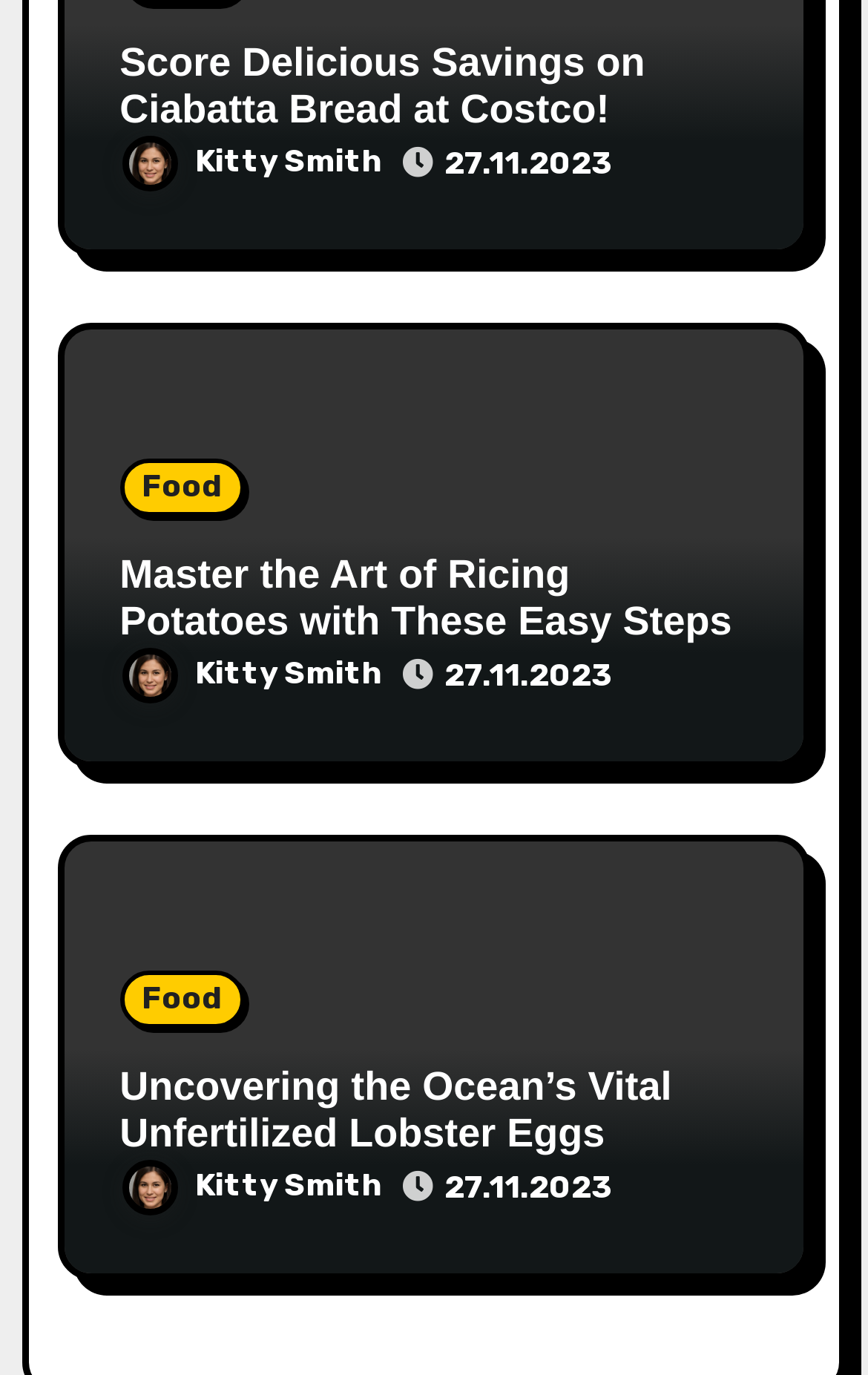Please find the bounding box coordinates of the section that needs to be clicked to achieve this instruction: "Learn about Unfertilized Lobster Eggs".

[0.138, 0.773, 0.862, 0.843]